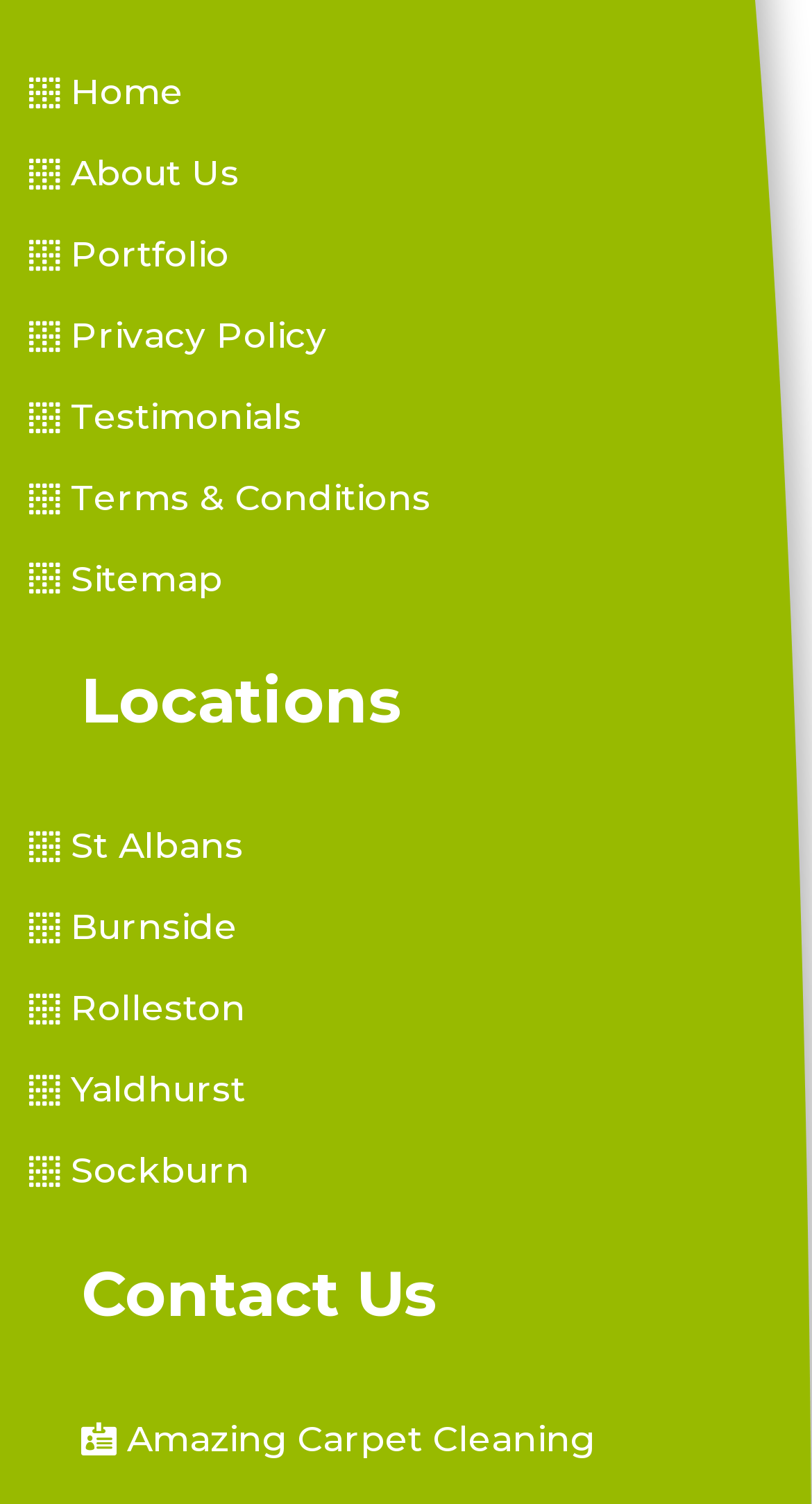Answer with a single word or phrase: 
What is the last link on the bottom right?

Amazing Carpet Cleaning